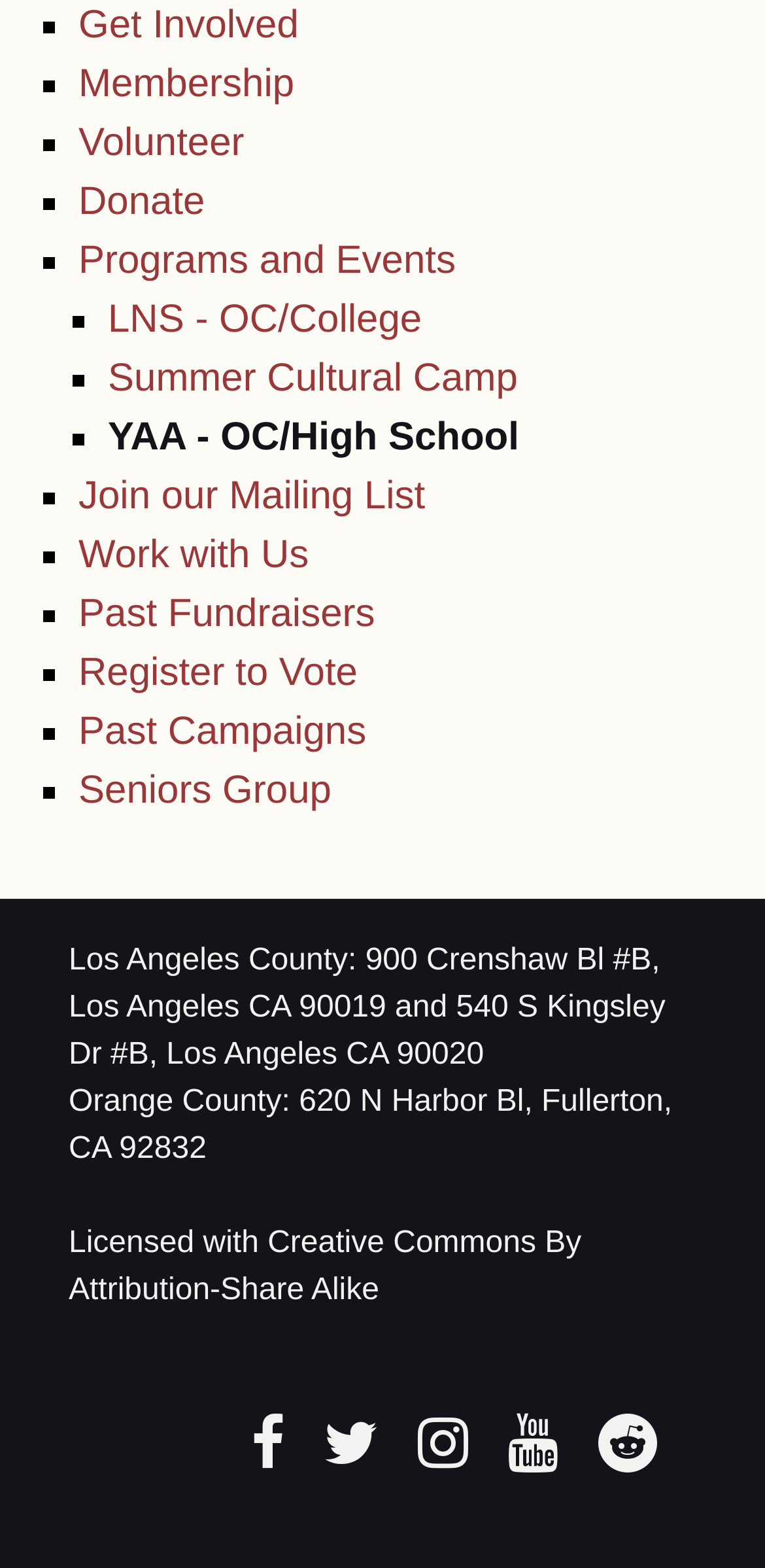What is the name of the summer program for students?
Please provide a full and detailed response to the question.

I looked at the links under the Programs and Events section and found the Summer Cultural Camp, which is a program for students.